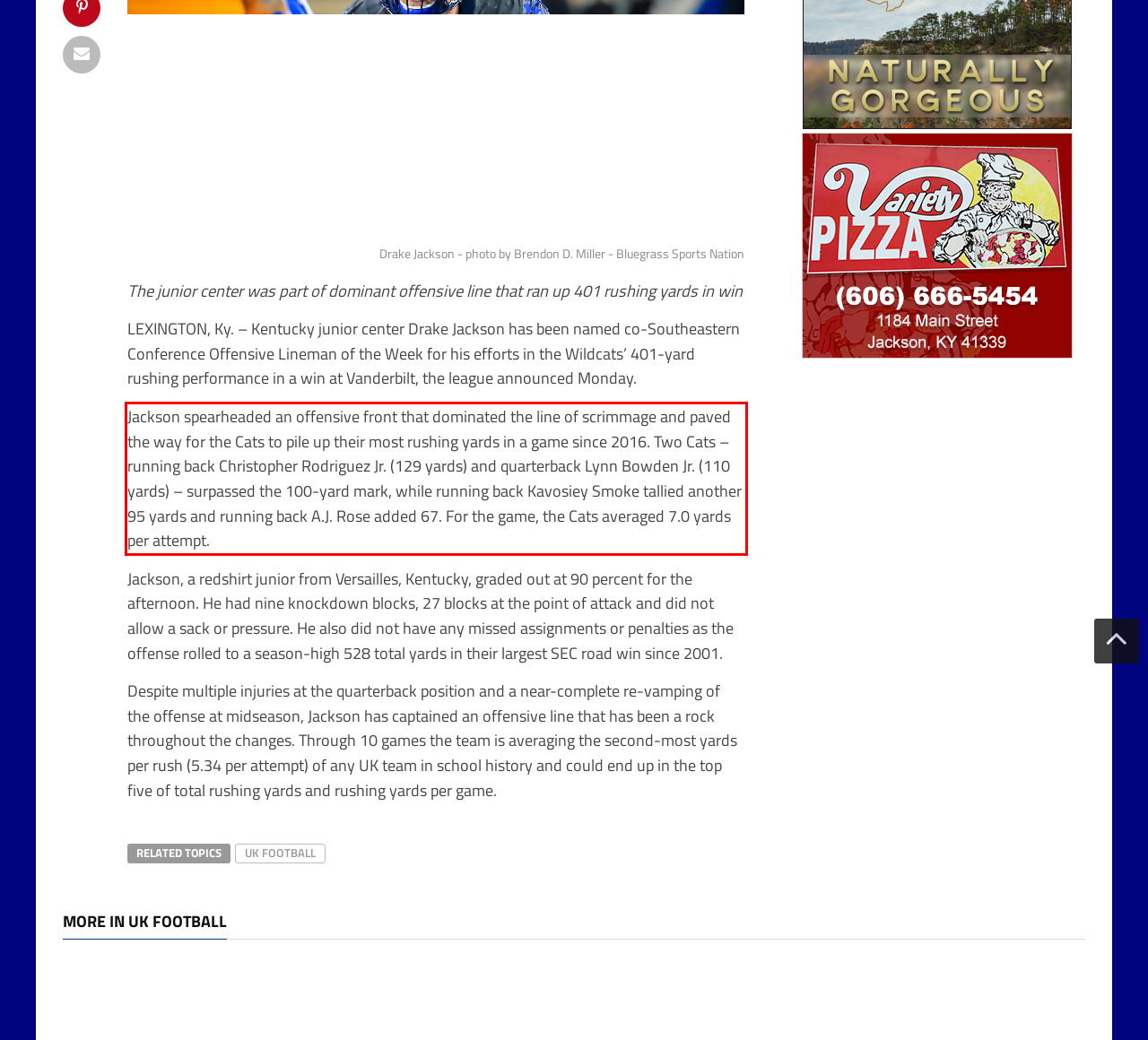Identify the text inside the red bounding box on the provided webpage screenshot by performing OCR.

Jackson spearheaded an offensive front that dominated the line of scrimmage and paved the way for the Cats to pile up their most rushing yards in a game since 2016. Two Cats – running back Christopher Rodriguez Jr. (129 yards) and quarterback Lynn Bowden Jr. (110 yards) – surpassed the 100-yard mark, while running back Kavosiey Smoke tallied another 95 yards and running back A.J. Rose added 67. For the game, the Cats averaged 7.0 yards per attempt.